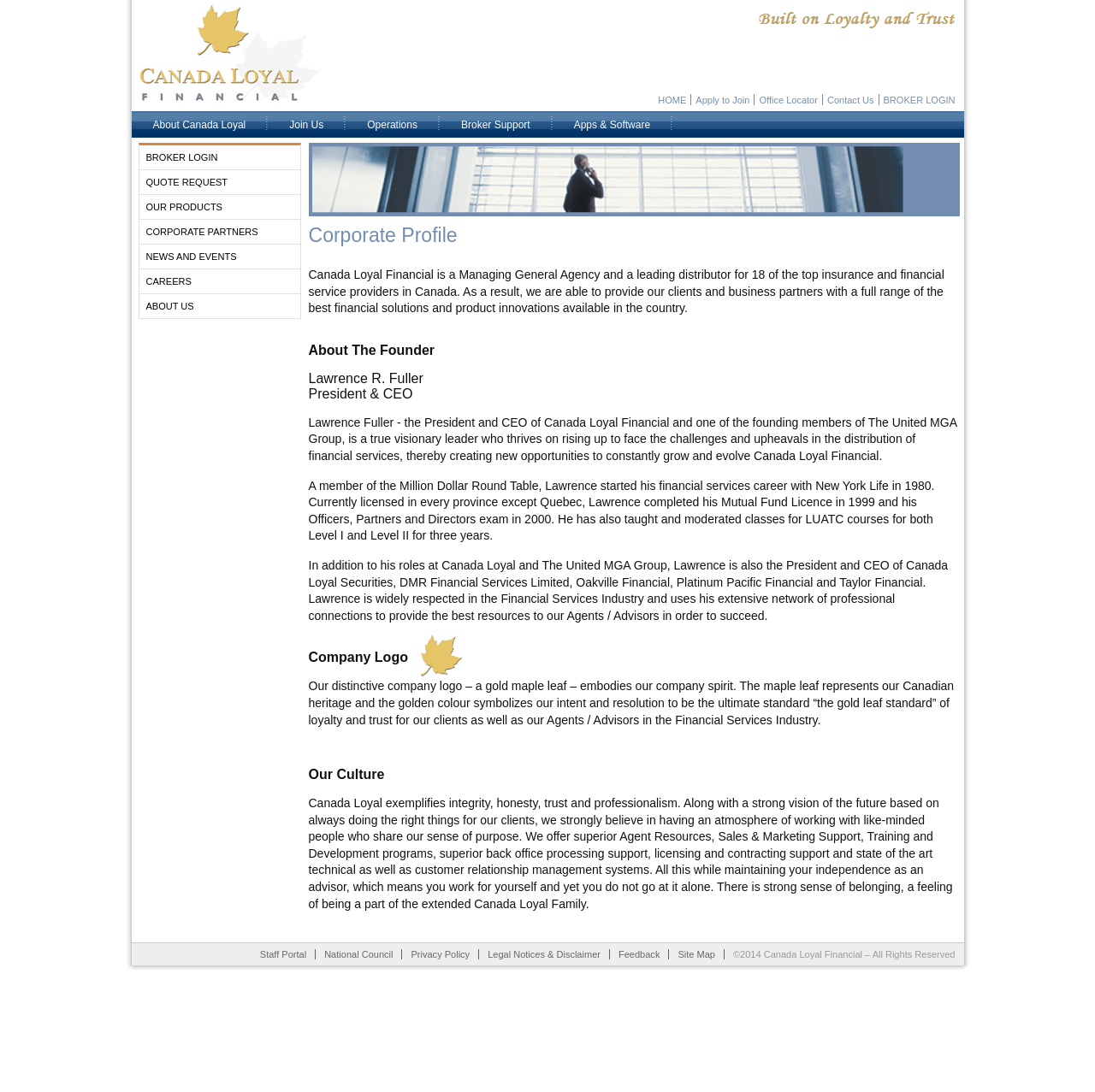Determine the bounding box coordinates for the UI element with the following description: "Feedback". The coordinates should be four float numbers between 0 and 1, represented as [left, top, right, bottom].

[0.565, 0.869, 0.603, 0.879]